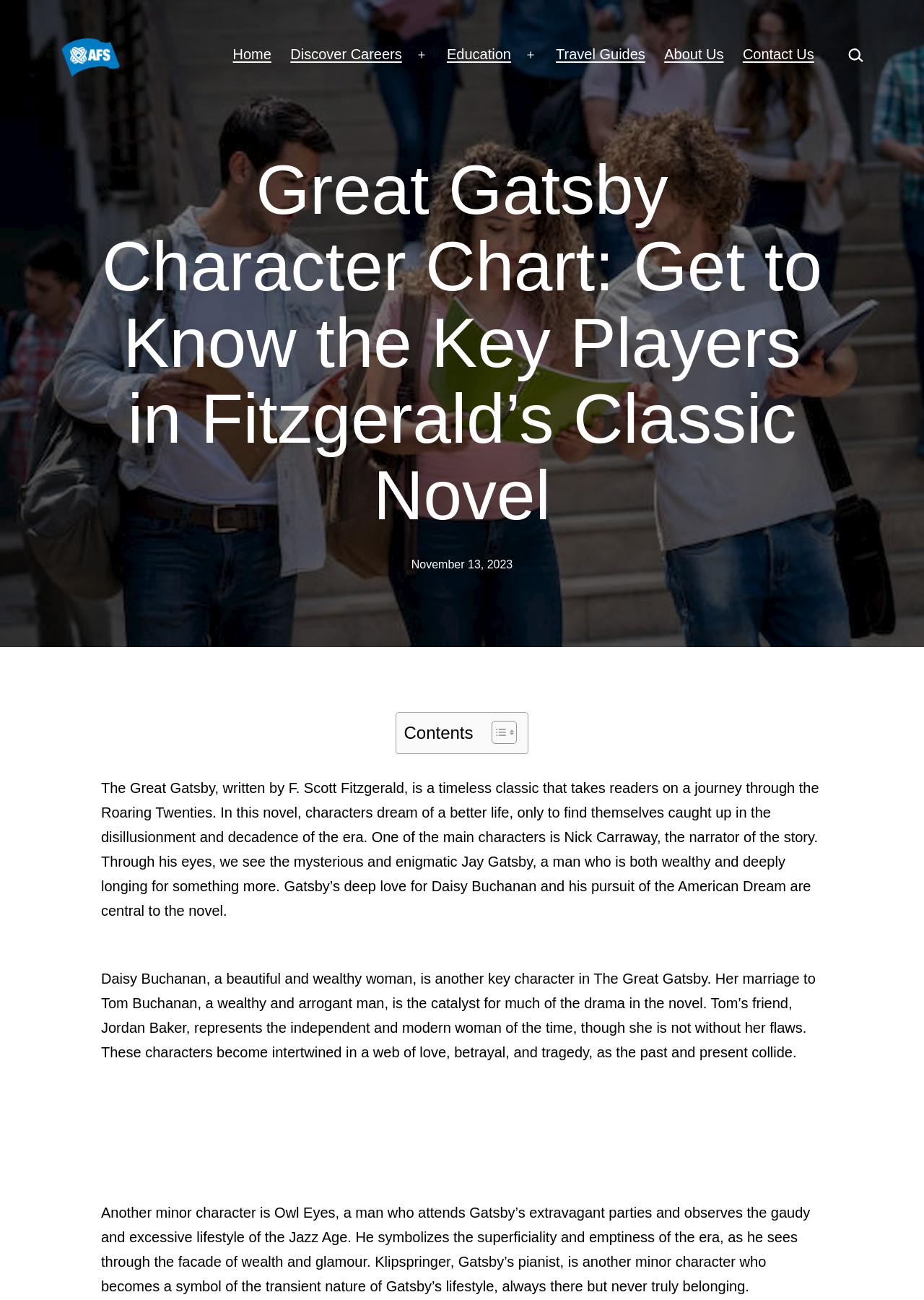Find and generate the main title of the webpage.

Great Gatsby Character Chart: Get to Know the Key Players in Fitzgerald’s Classic Novel